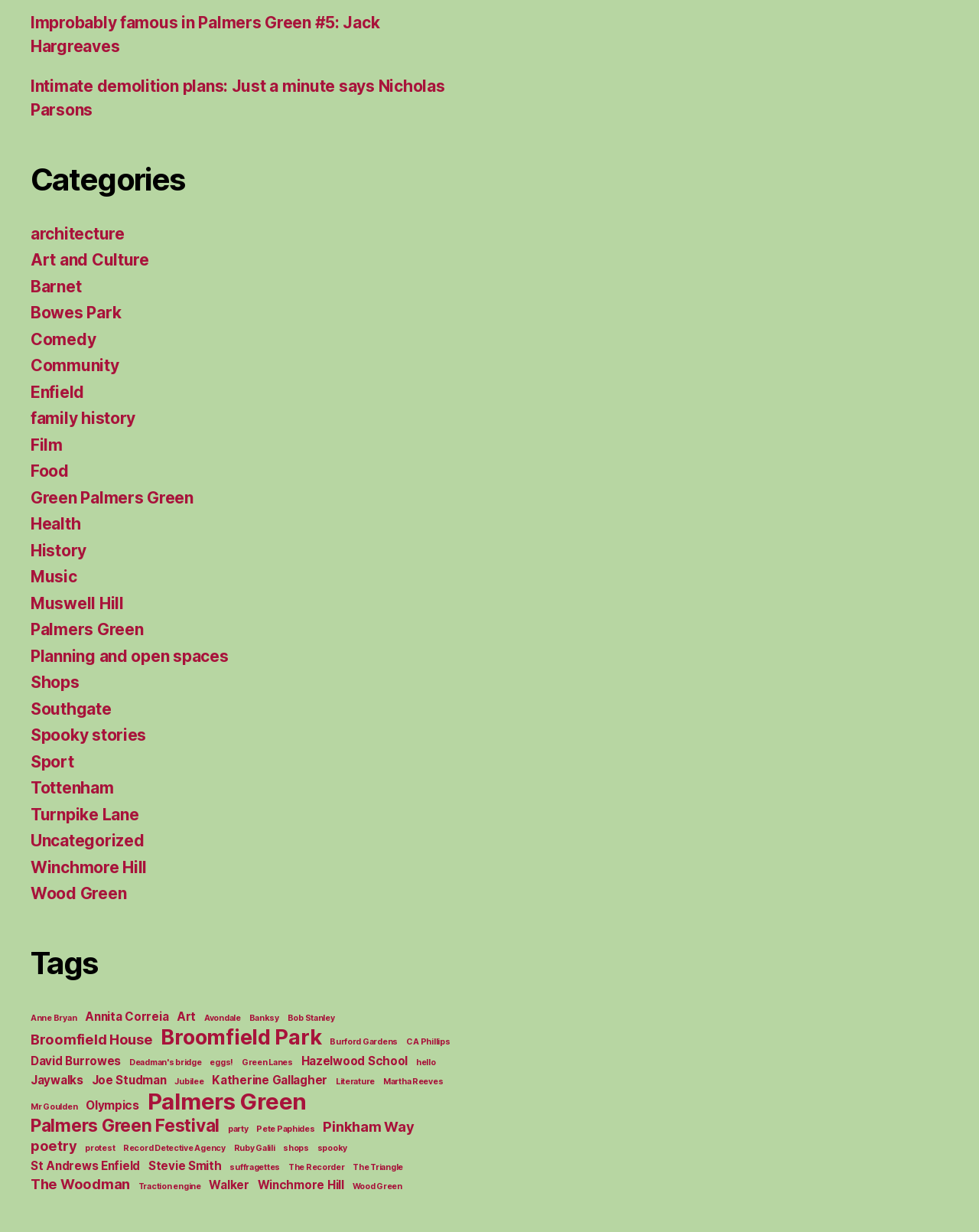Consider the image and give a detailed and elaborate answer to the question: 
What are the categories on this webpage?

By looking at the navigation section with the heading 'Categories', I can see a list of links that represent different categories, including 'architecture', 'Art and Culture', 'Barnet', and many more.